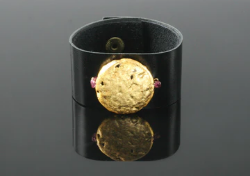What is the shape of the gold-toned piece?
Based on the visual content, answer with a single word or a brief phrase.

Round